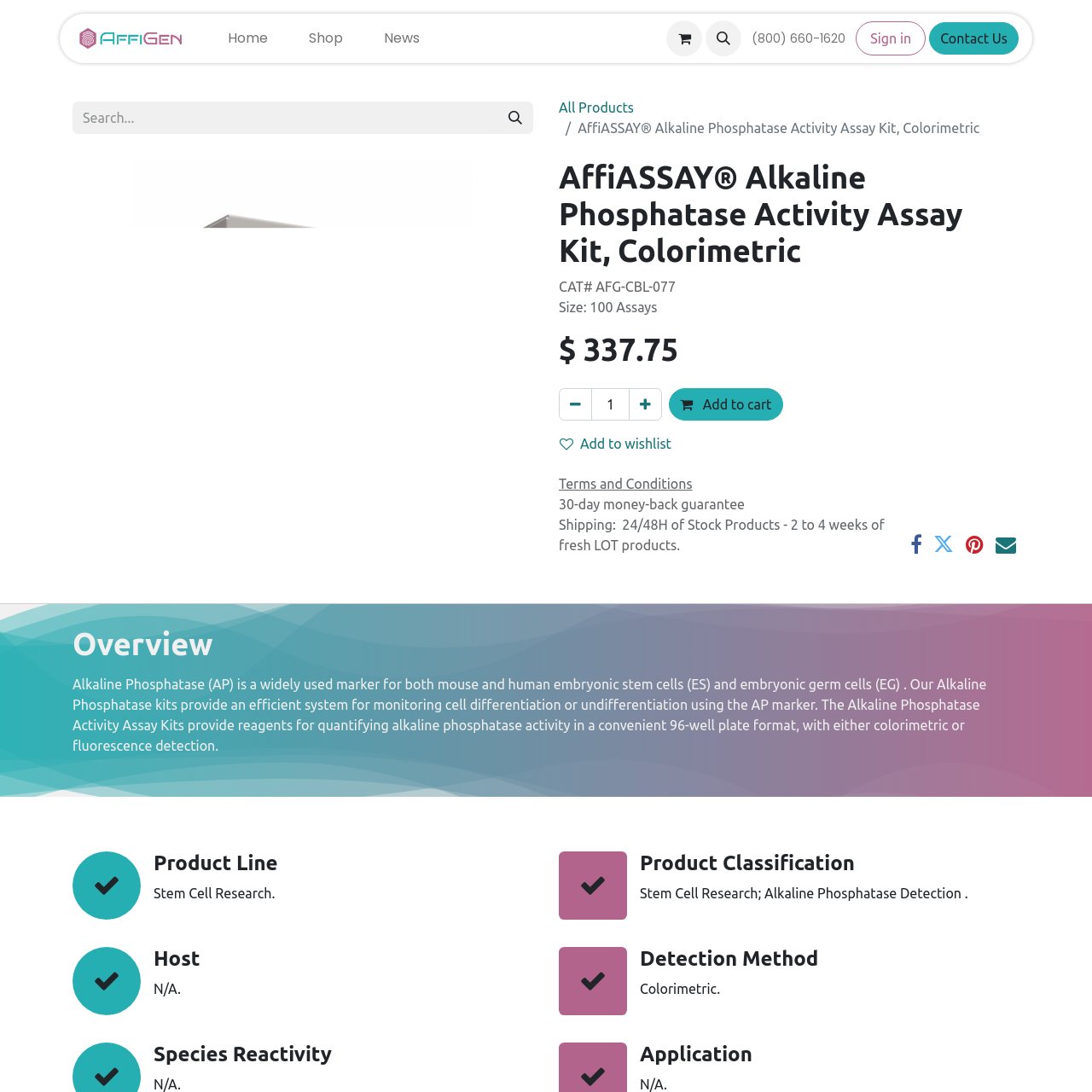Return the bounding box coordinates of the UI element that corresponds to this description: "TV". The coordinates must be given as four float numbers in the range of 0 and 1, [left, top, right, bottom].

None